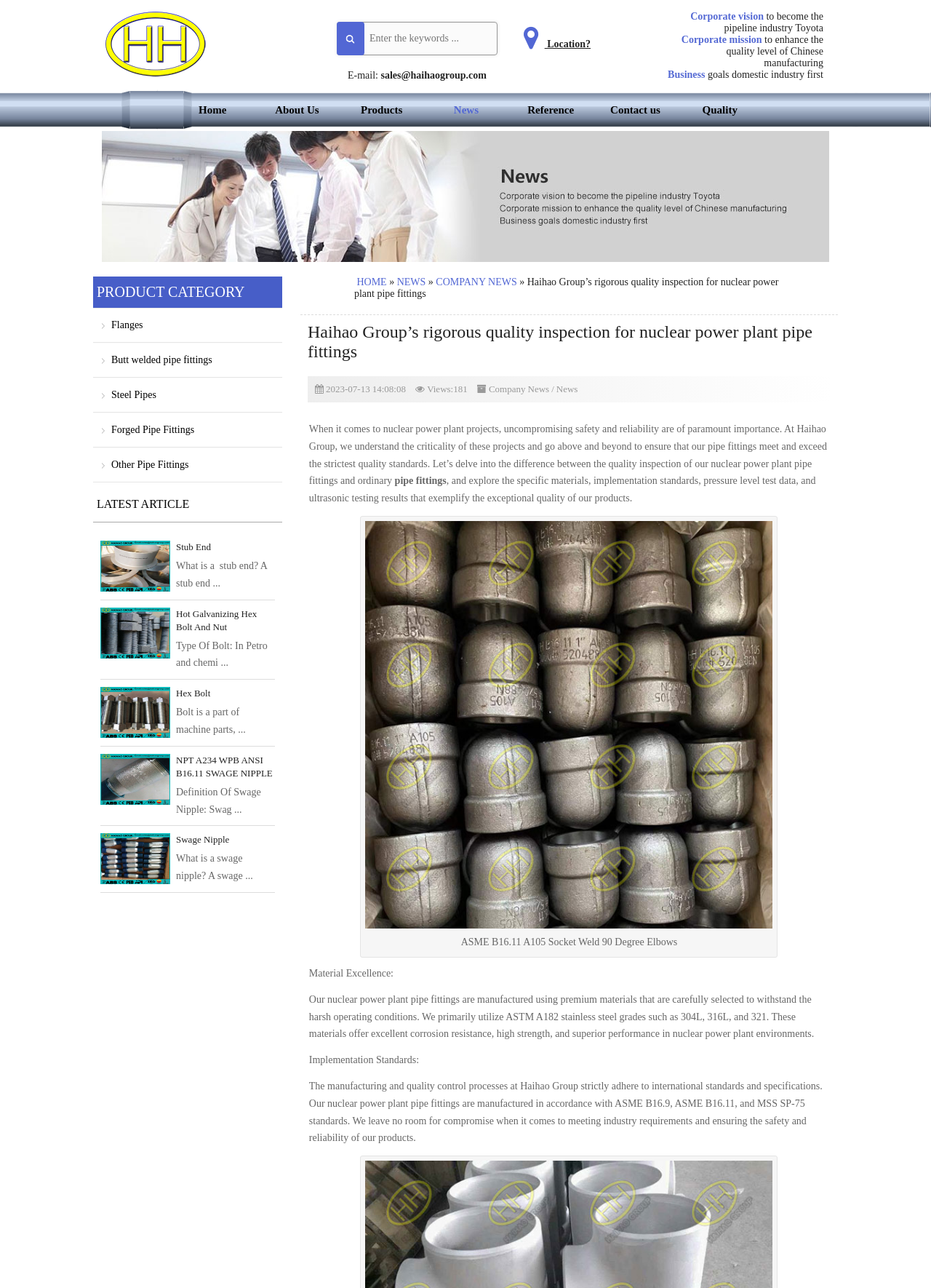Specify the bounding box coordinates of the region I need to click to perform the following instruction: "Contact us via email". The coordinates must be four float numbers in the range of 0 to 1, i.e., [left, top, right, bottom].

[0.409, 0.054, 0.523, 0.063]